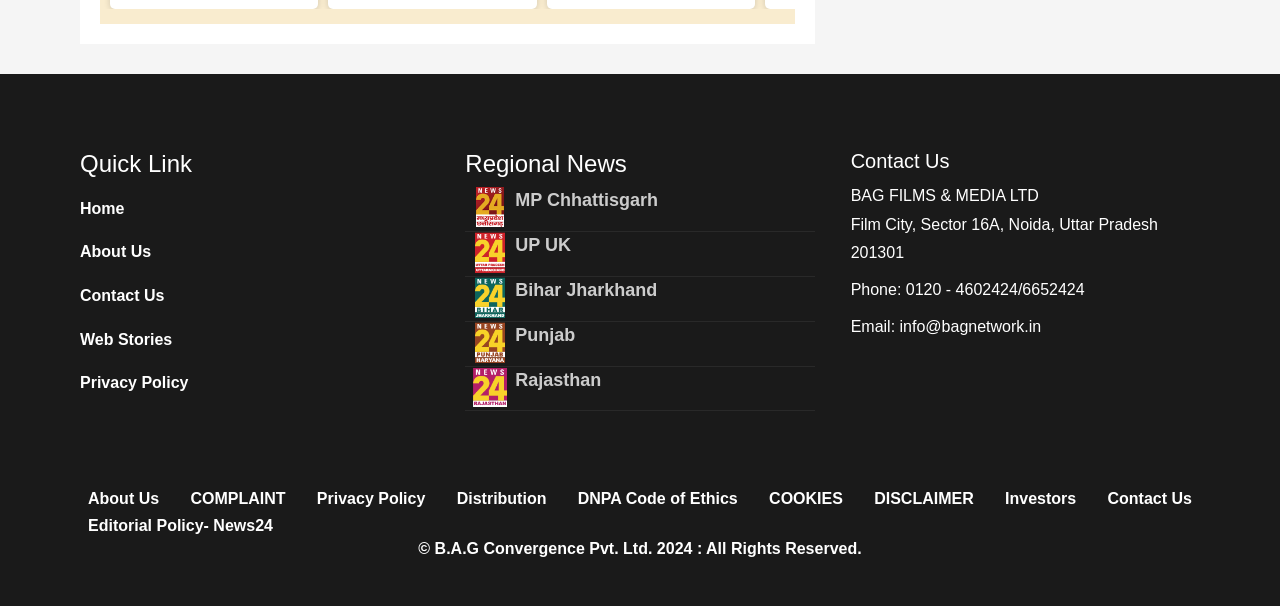Based on the element description About Us, identify the bounding box coordinates for the UI element. The coordinates should be in the format (top-left x, top-left y, bottom-right x, bottom-right y) and within the 0 to 1 range.

[0.062, 0.8, 0.131, 0.846]